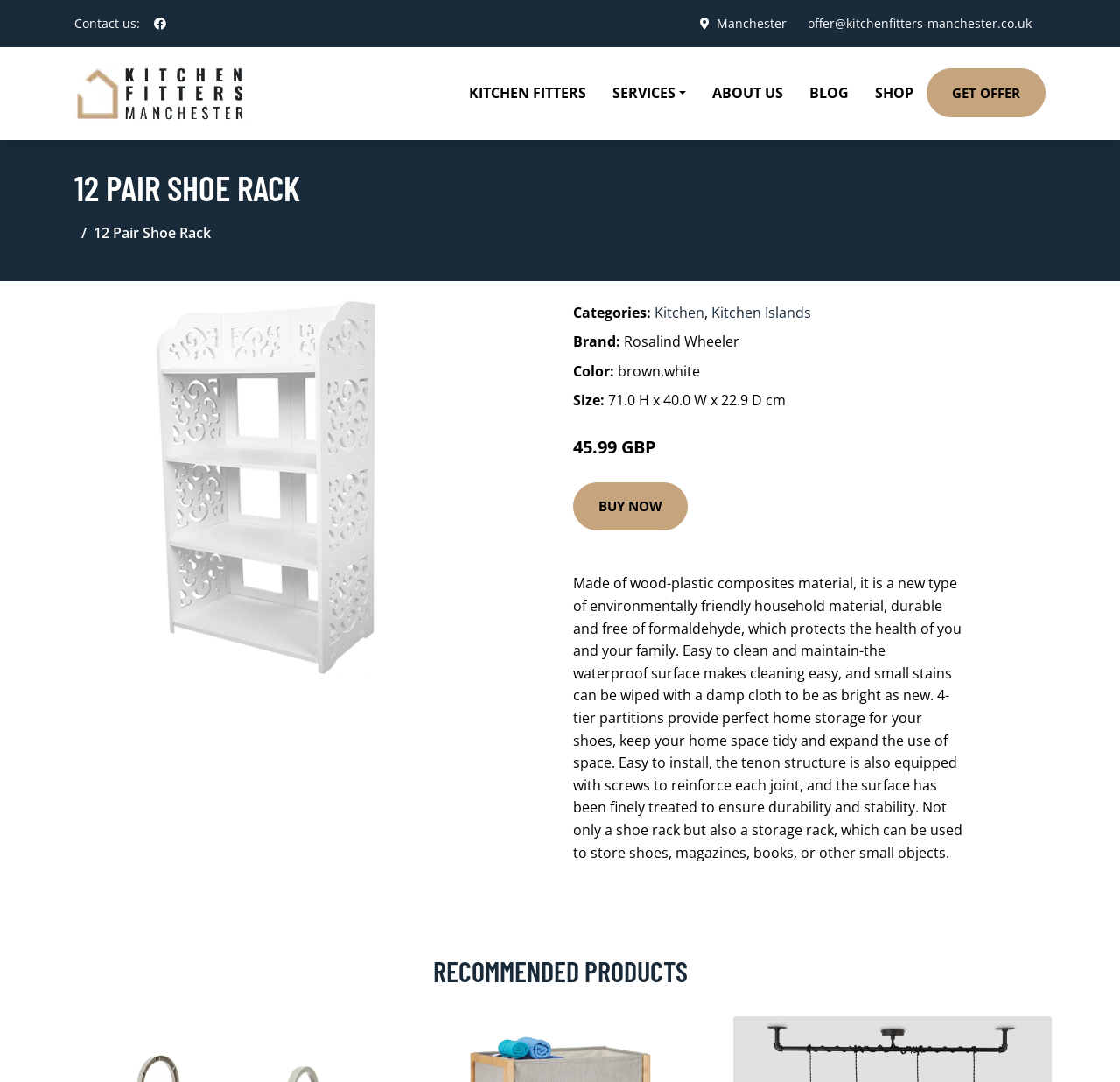What is the material of the 12 Pair Shoe Rack?
Based on the image, respond with a single word or phrase.

wood-plastic composites